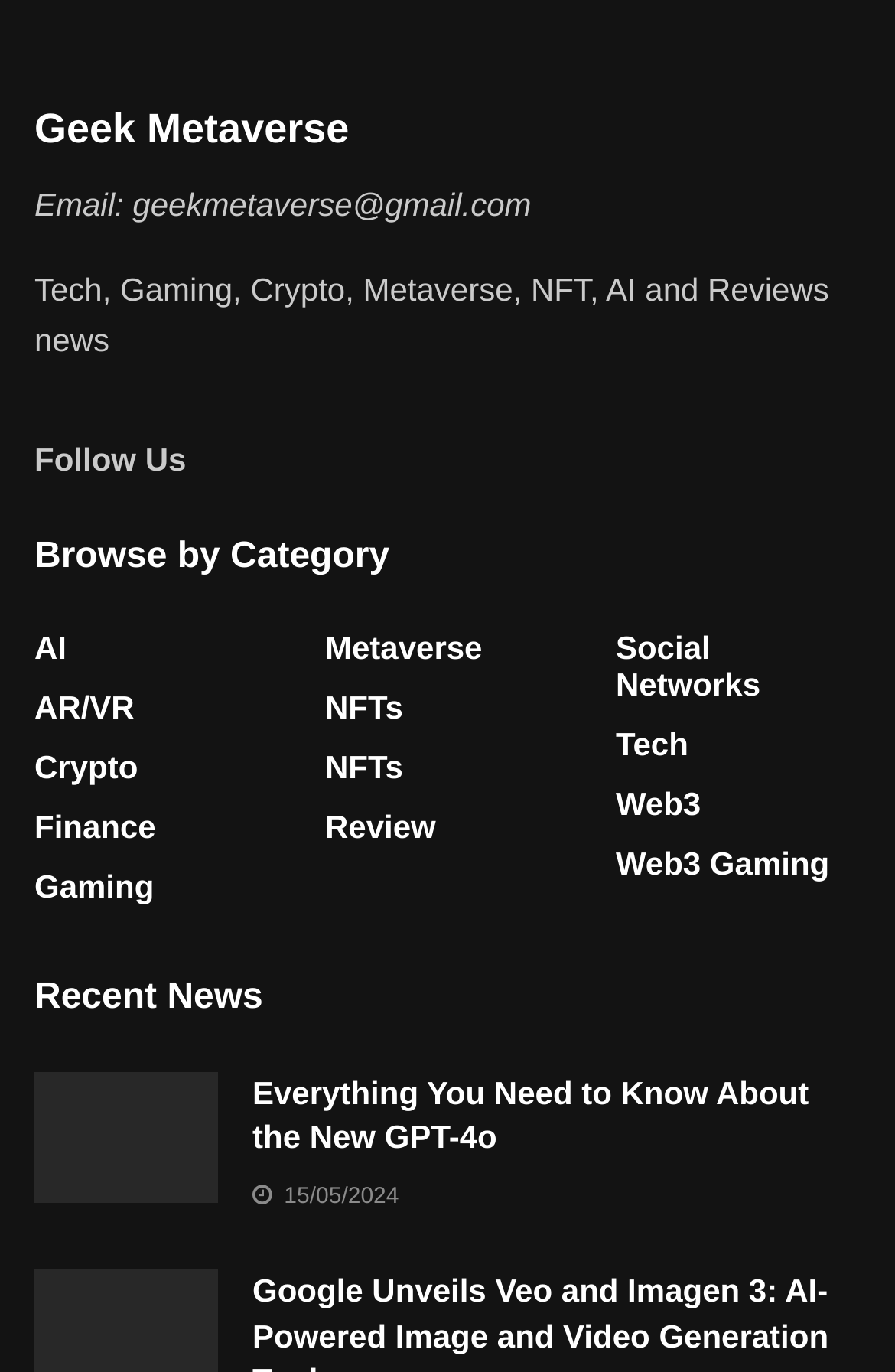Determine the bounding box coordinates of the clickable region to follow the instruction: "Browse the 'Metaverse' section".

[0.363, 0.459, 0.539, 0.485]